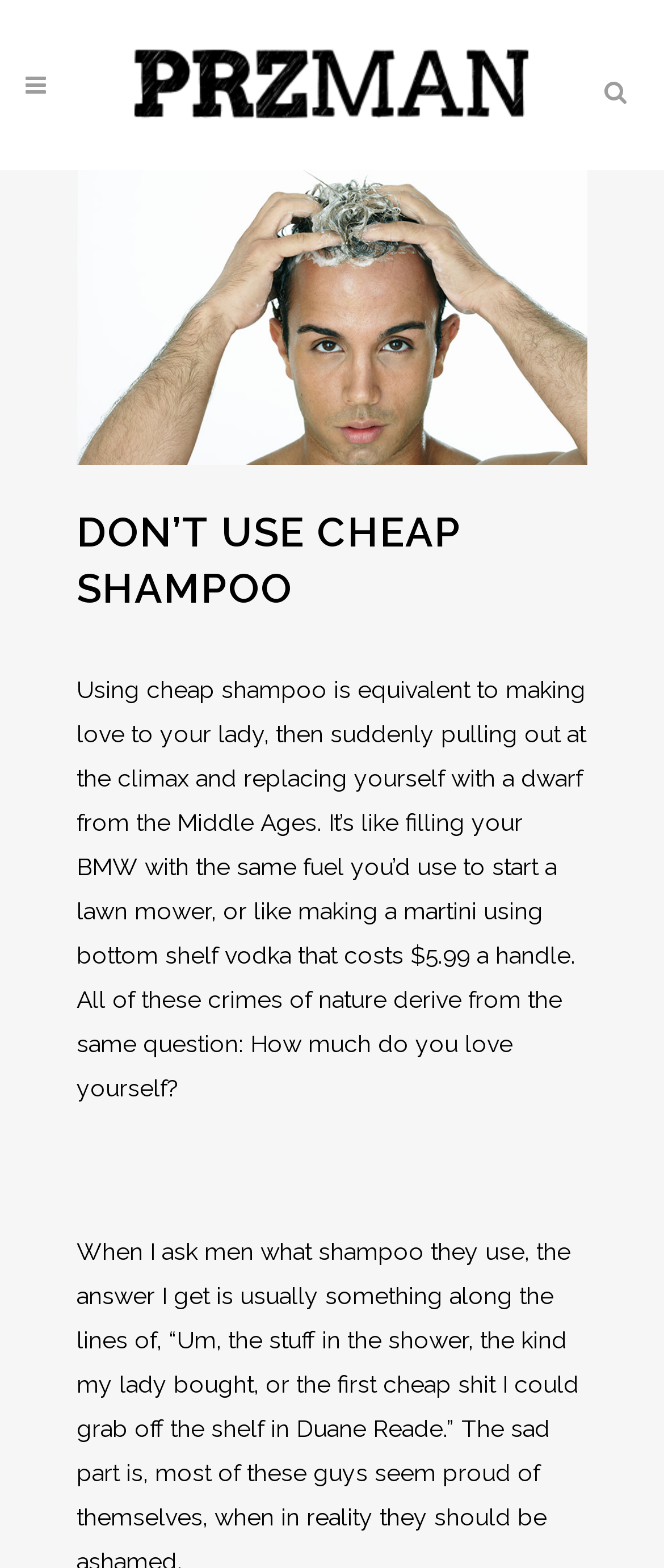Respond with a single word or phrase to the following question: What is the tone of the text on the webpage?

Humorous